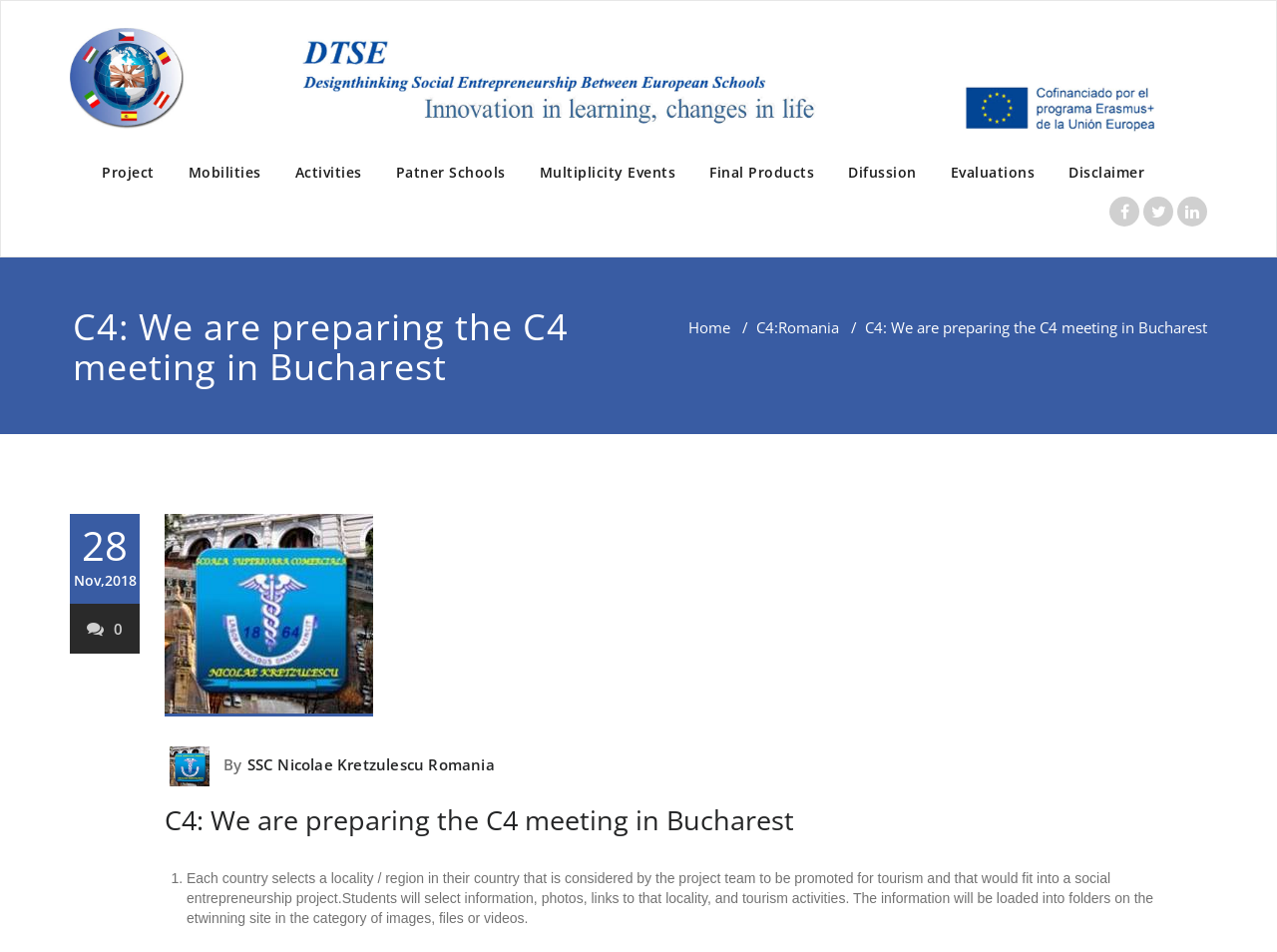Locate the bounding box of the UI element with the following description: "parent_node: BySSC Nicolae Kretzulescu Romania".

[0.129, 0.787, 0.172, 0.819]